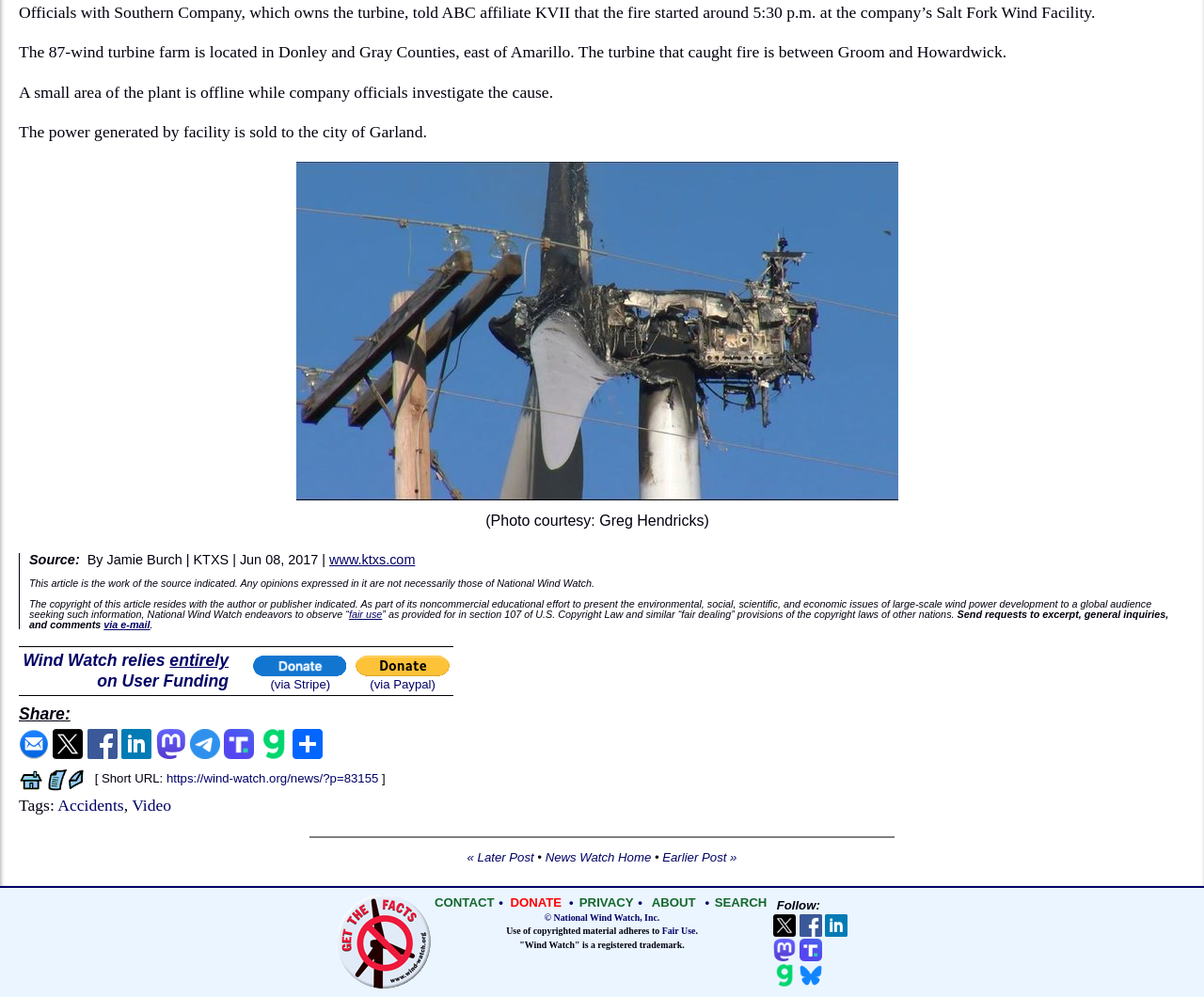Provide the bounding box coordinates for the area that should be clicked to complete the instruction: "Get the Facts".

[0.28, 0.897, 0.358, 0.994]